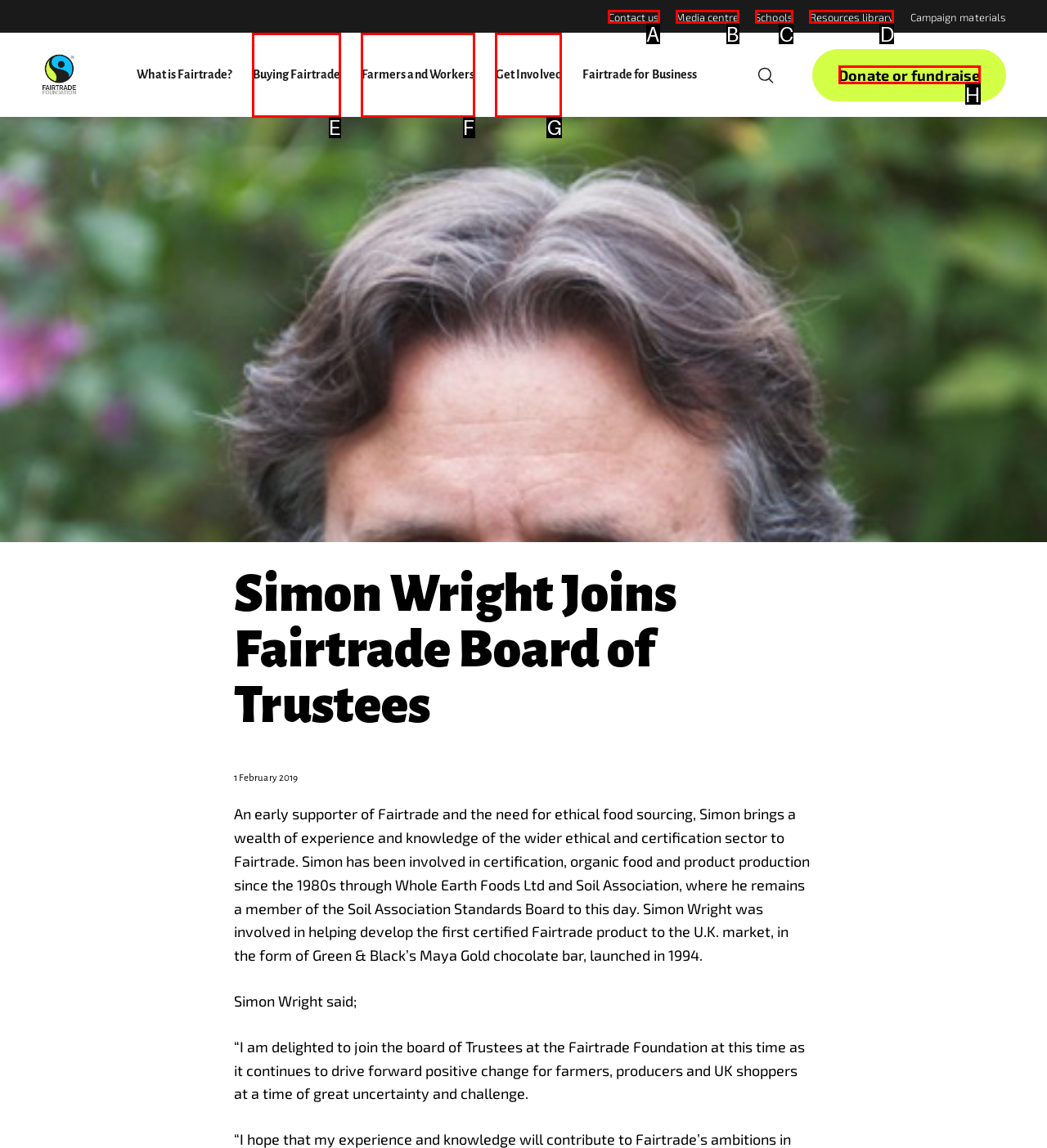From the provided options, which letter corresponds to the element described as: Schools
Answer with the letter only.

C